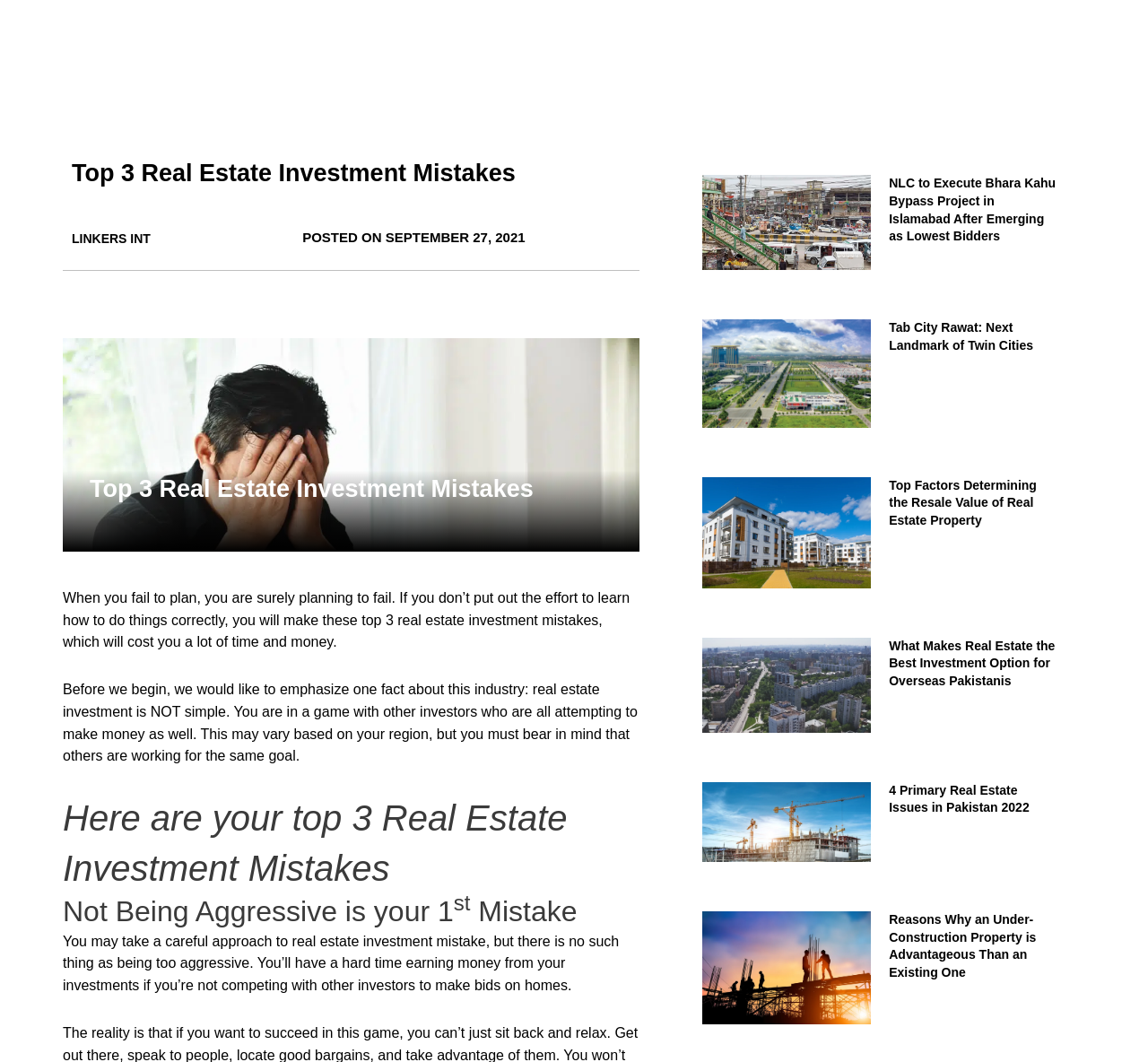Construct a comprehensive description capturing every detail on the webpage.

The webpage is about real estate investment mistakes and provides guidance on how to avoid them. At the top, there is a heading "Top 3 Real Estate Investment Mistakes" followed by a link with the same text. Below this, there is a heading "LINKERS INT" and a link "POSTED ON SEPTEMBER 27, 2021" indicating the date of the post.

The main content of the webpage starts with a quote "When you fail to plan, you are surely planning to fail. If you don’t put out the effort to learn how to do things correctly, you will make these top 3 real estate investment mistakes, which will cost you a lot of time and money." This is followed by a paragraph of text that emphasizes the importance of being aware that real estate investment is a competitive industry.

Below this, there is a heading "Here are your top 3 Real Estate Investment Mistakes" followed by a subheading "Not Being Aggressive is your 1st Mistake". This section provides guidance on the importance of being aggressive in real estate investment.

The webpage also features five articles, each with an image, a heading, and a link. The articles are arranged vertically, with the first article starting from the top left and the last article at the bottom left. The articles are about various real estate-related topics, including the Bhara Kahu Bypass Project, Tab City Rawat, factors determining the resale value of real estate property, real estate as an investment option for overseas Pakistanis, and primary real estate issues in Pakistan.